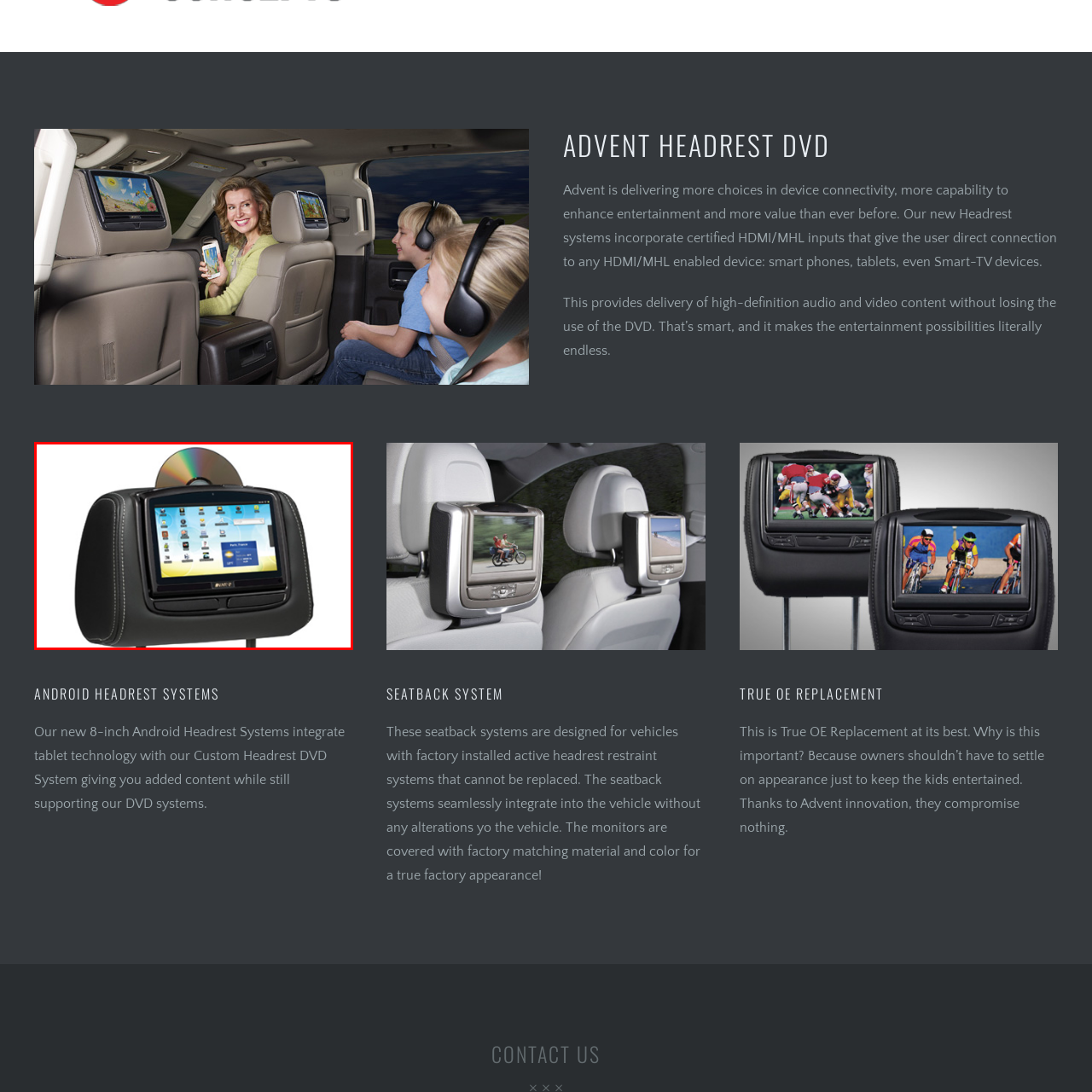Pay attention to the image encircled in red and give a thorough answer to the subsequent question, informed by the visual details in the image:
What type of display is integrated into the system?

According to the caption, the system features 'an integrated tablet display that allows easy access to a variety of applications, multimedia content, and connectivity options', implying that the display is a tablet.